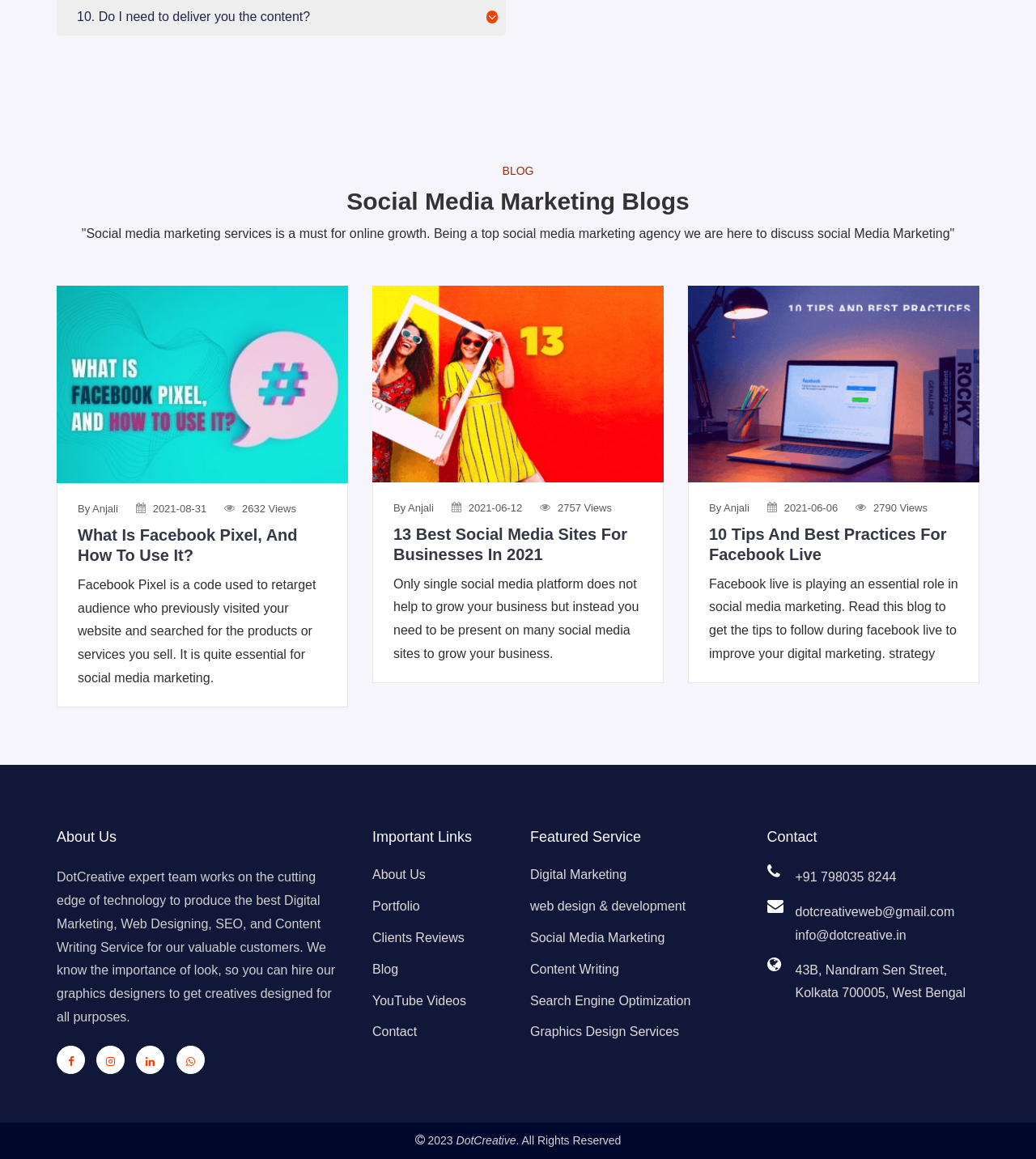Determine the bounding box coordinates of the clickable region to follow the instruction: "Read the 'About Us' section".

[0.055, 0.715, 0.113, 0.729]